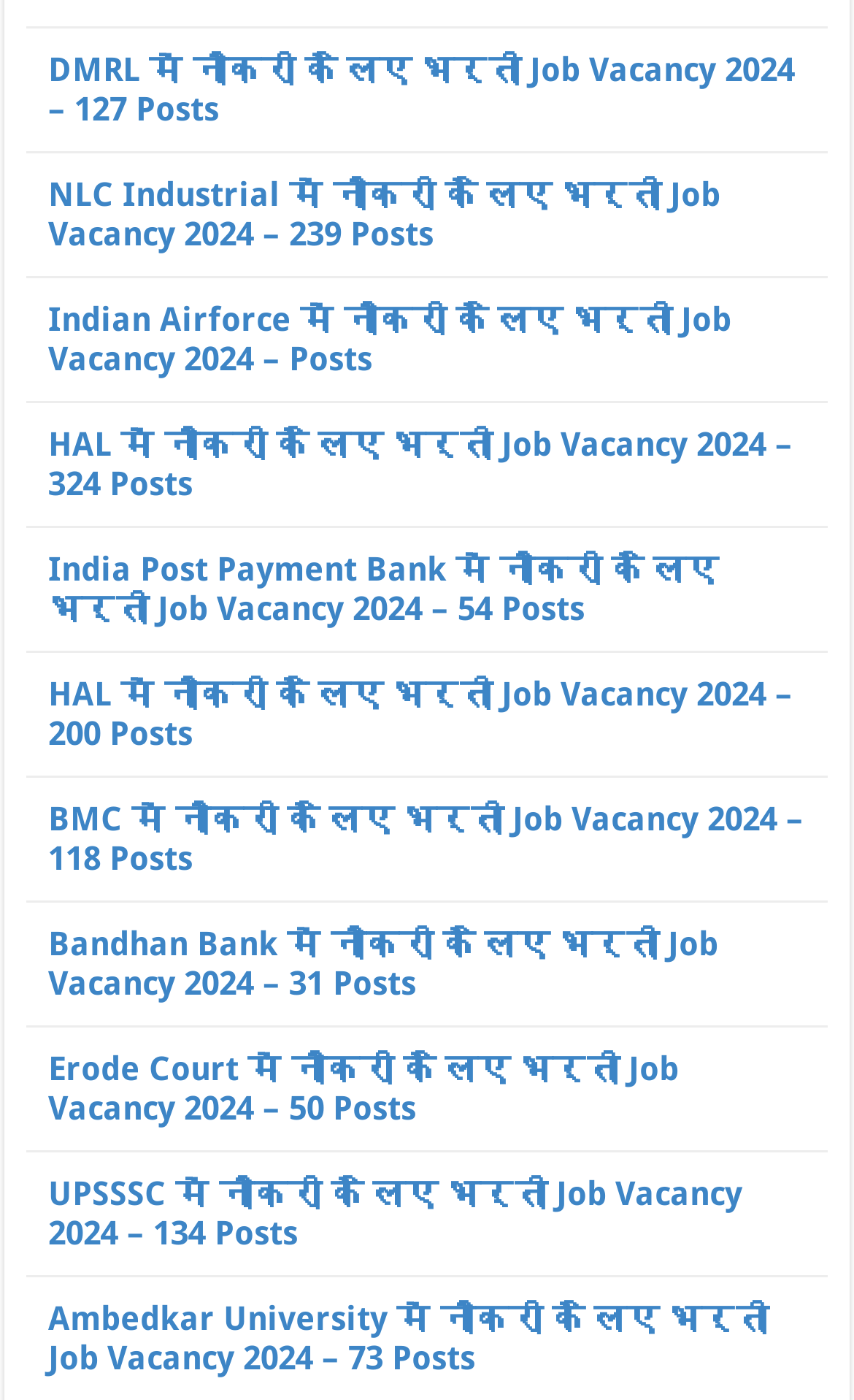Can you specify the bounding box coordinates of the area that needs to be clicked to fulfill the following instruction: "Check Indian Airforce job vacancy"?

[0.056, 0.215, 0.856, 0.271]